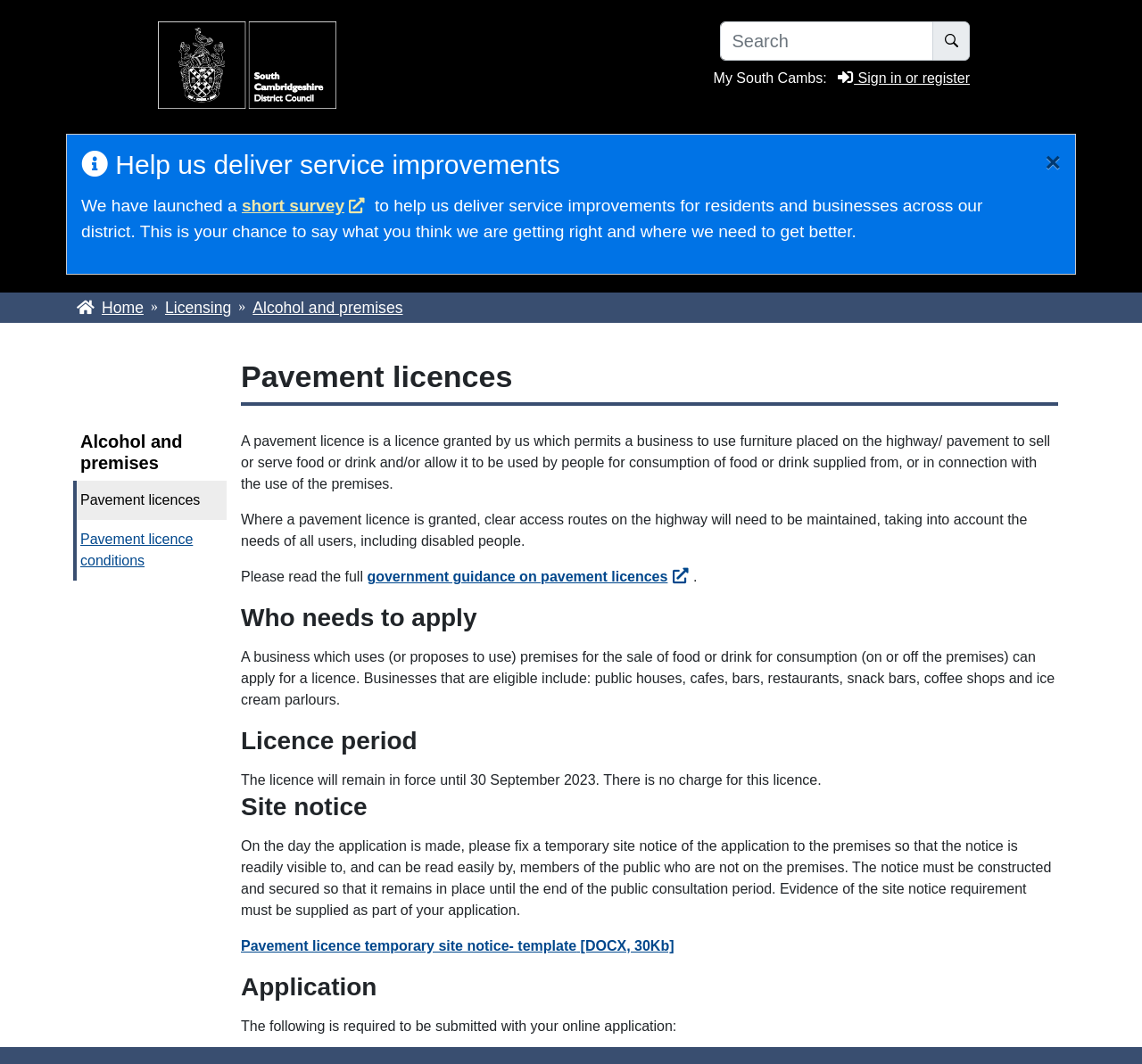Please provide a one-word or phrase answer to the question: 
What is the purpose of the site notice?

To inform the public of the application